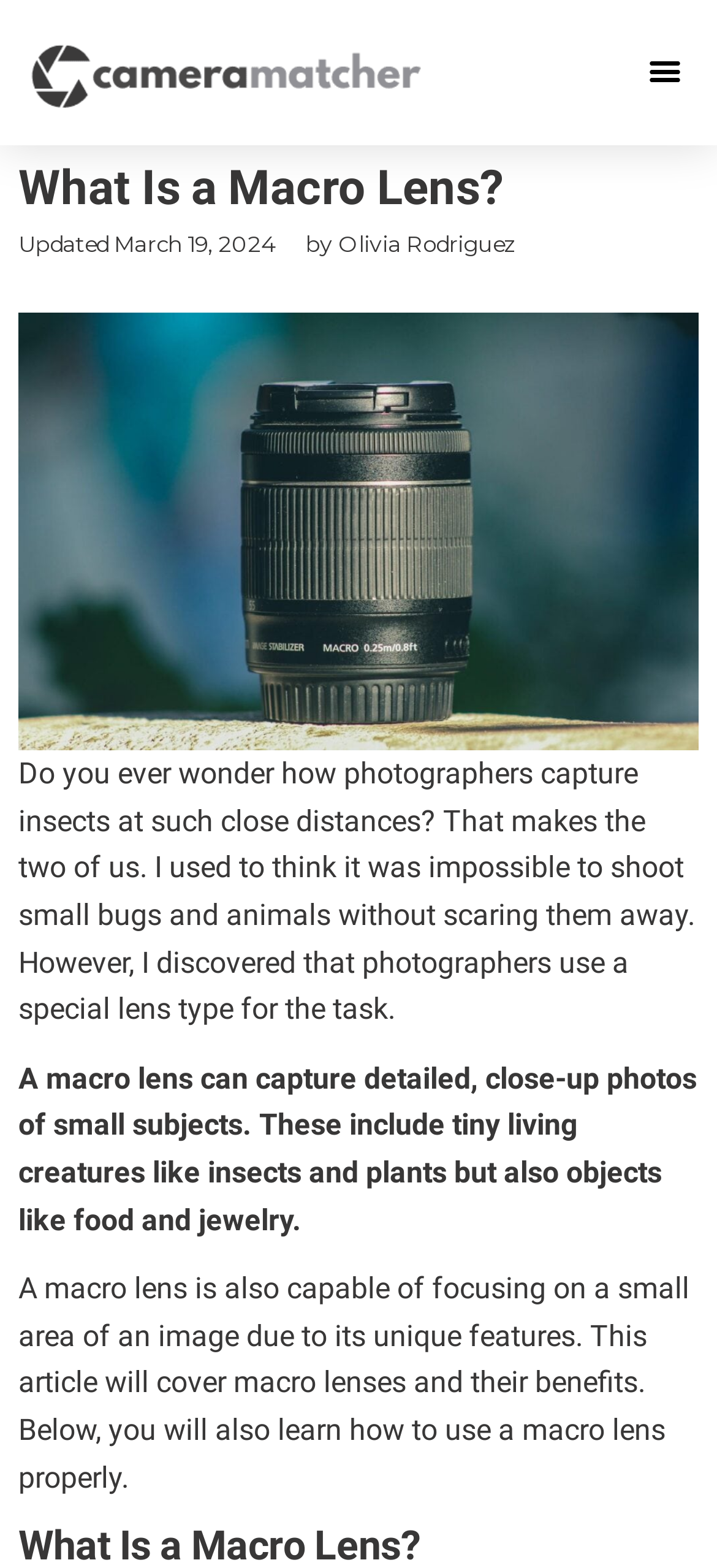What is a unique feature of a macro lens?
Please look at the screenshot and answer using one word or phrase.

Focusing on a small area